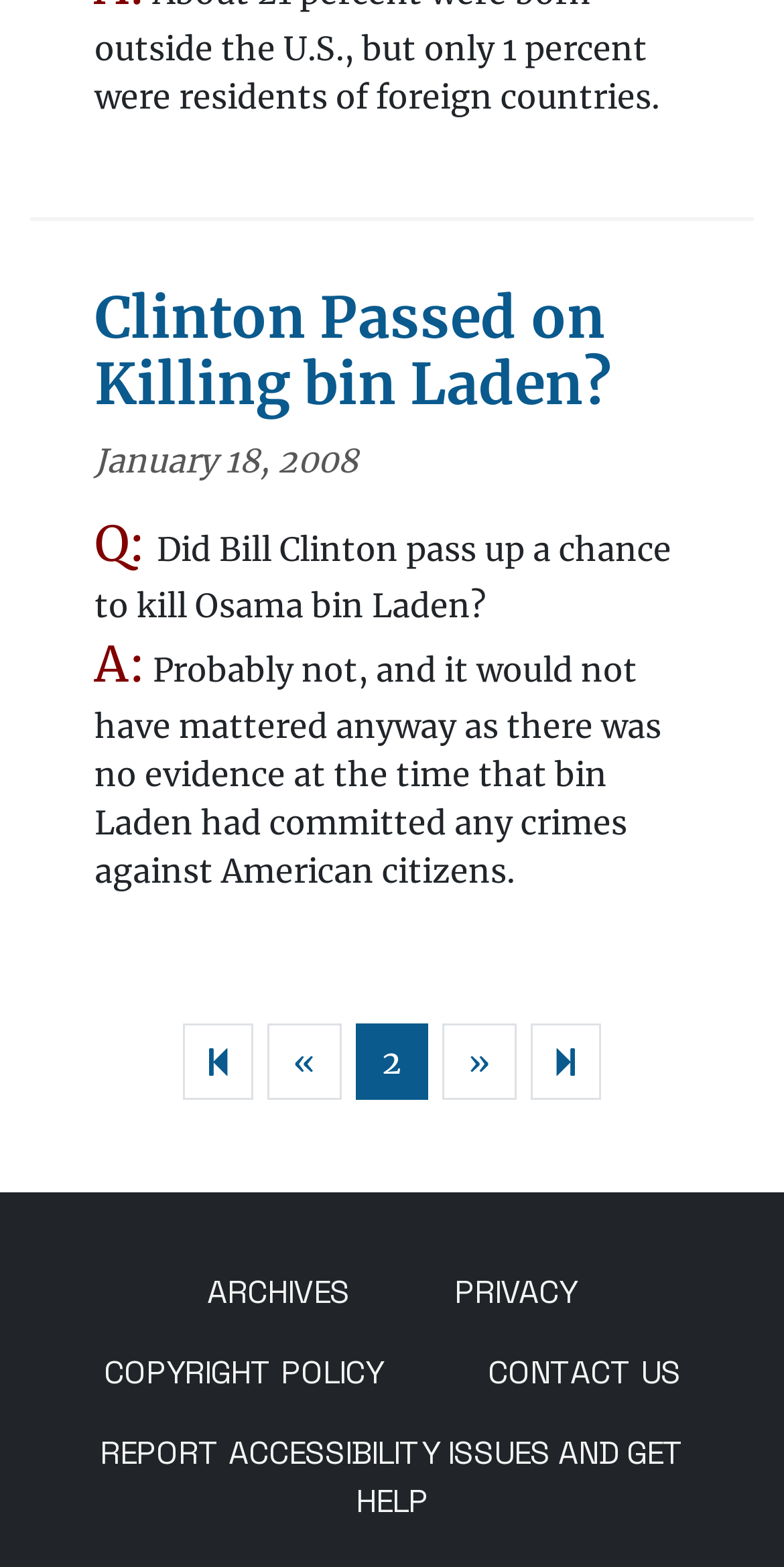Please identify the bounding box coordinates of the area I need to click to accomplish the following instruction: "Contact US".

[0.56, 0.851, 0.929, 0.902]